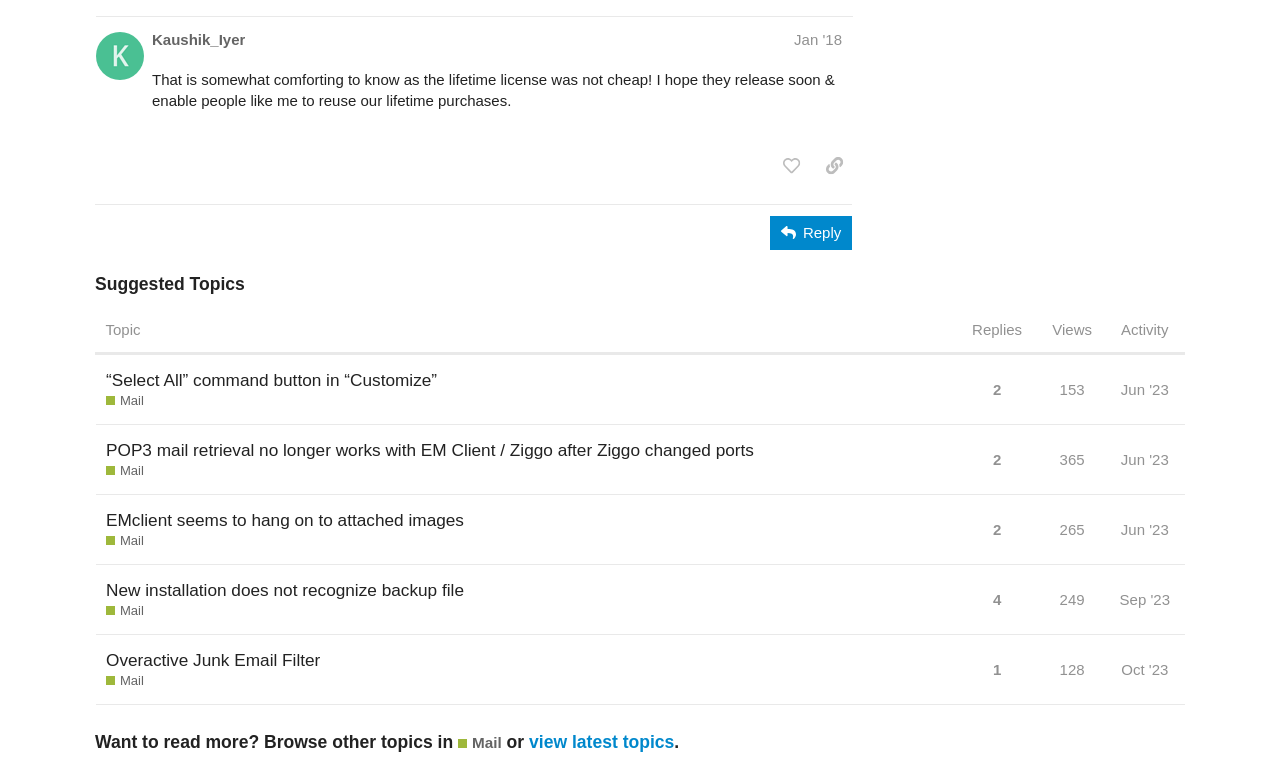Locate the bounding box of the UI element based on this description: "title="like this post"". Provide four float numbers between 0 and 1 as [left, top, right, bottom].

[0.604, 0.194, 0.633, 0.239]